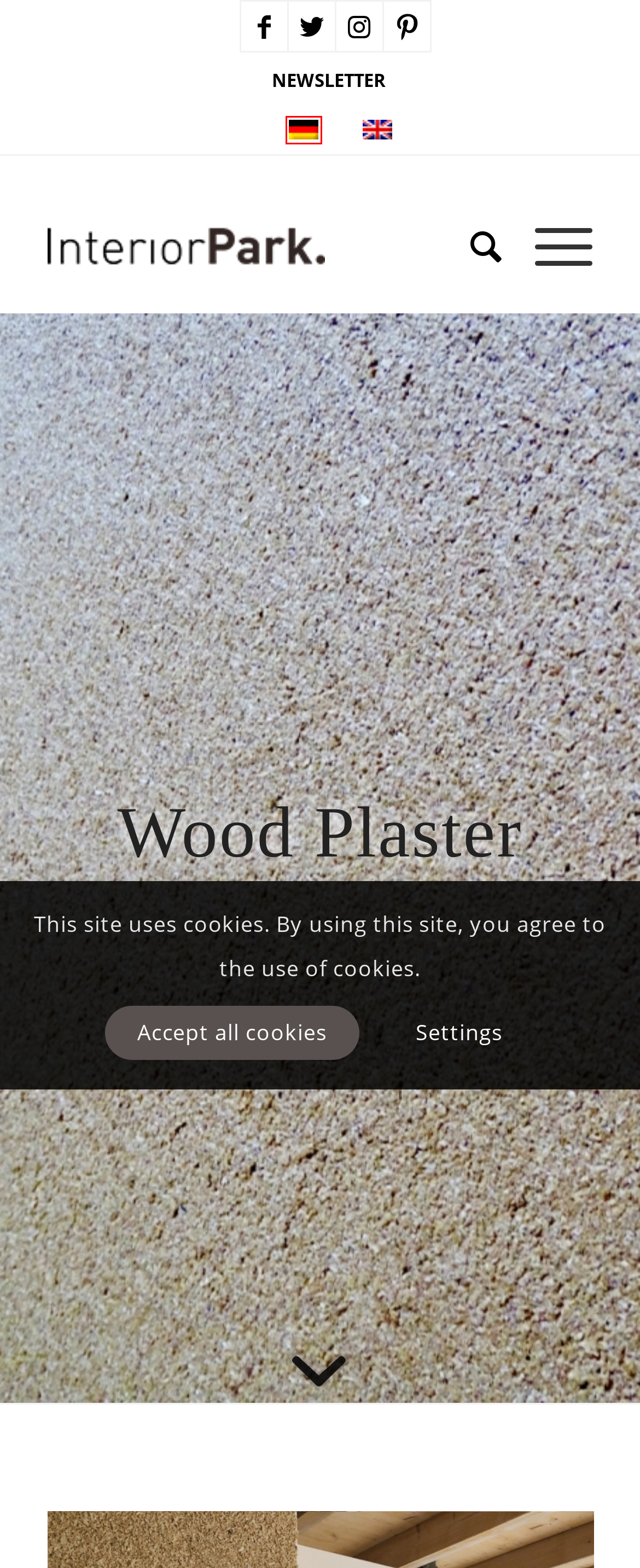You are given a screenshot of a webpage with a red rectangle bounding box around a UI element. Select the webpage description that best matches the new webpage after clicking the element in the bounding box. Here are the candidates:
A. Picusa offers natural and sustainable wood plaster | InteriorPark.
B. HOME | InteriorPark.
C. CONTACT | InteriorPark.
D. Home - InteriorPark. Projekte Innenarchitektur & Architektur
E. natürlicher Holzputz für moderne Wa | InteriorPark.
F. Our vision | InteriorPark.
G. Data Protection | InteriorPark.
H. Partners | InteriorPark.

E